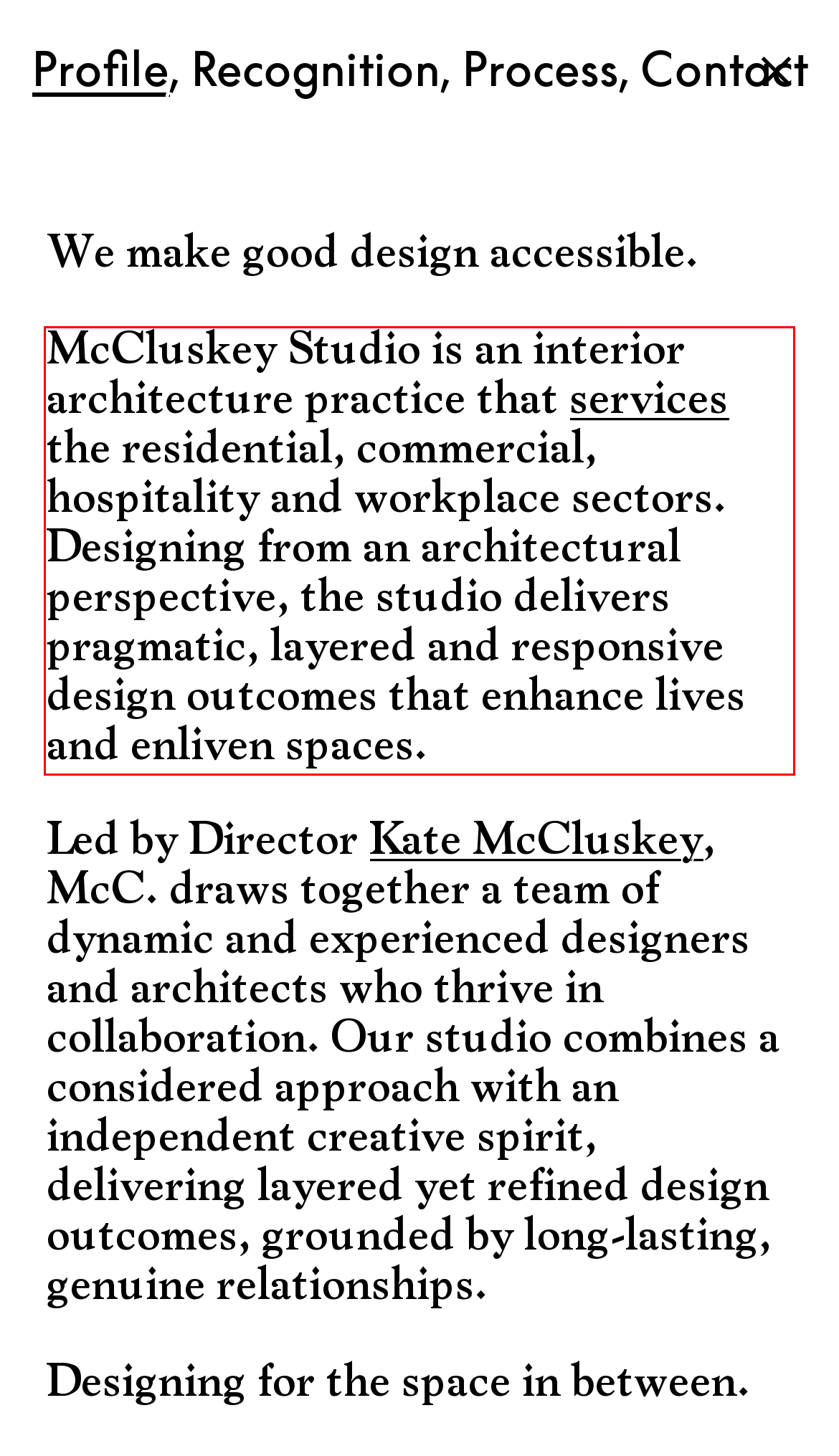Please perform OCR on the text content within the red bounding box that is highlighted in the provided webpage screenshot.

McCluskey Studio is an interior architecture practice that services the residential, commercial, hospitality and workplace sectors. Designing from an architectural perspective, the studio delivers pragmatic, layered and responsive design outcomes that enhance lives and enliven spaces.